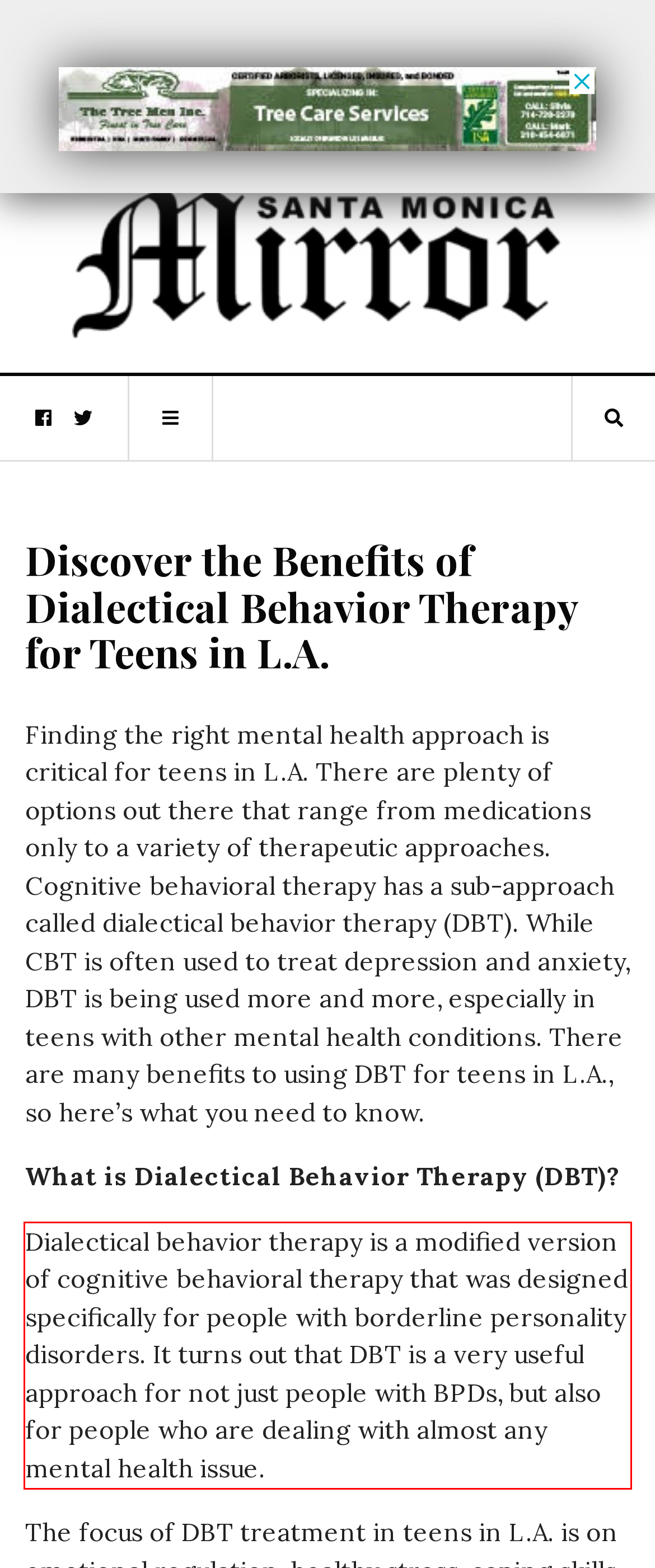You have a screenshot of a webpage with a red bounding box. Identify and extract the text content located inside the red bounding box.

Dialectical behavior therapy is a modified version of cognitive behavioral therapy that was designed specifically for people with borderline personality disorders. It turns out that DBT is a very useful approach for not just people with BPDs, but also for people who are dealing with almost any mental health issue.